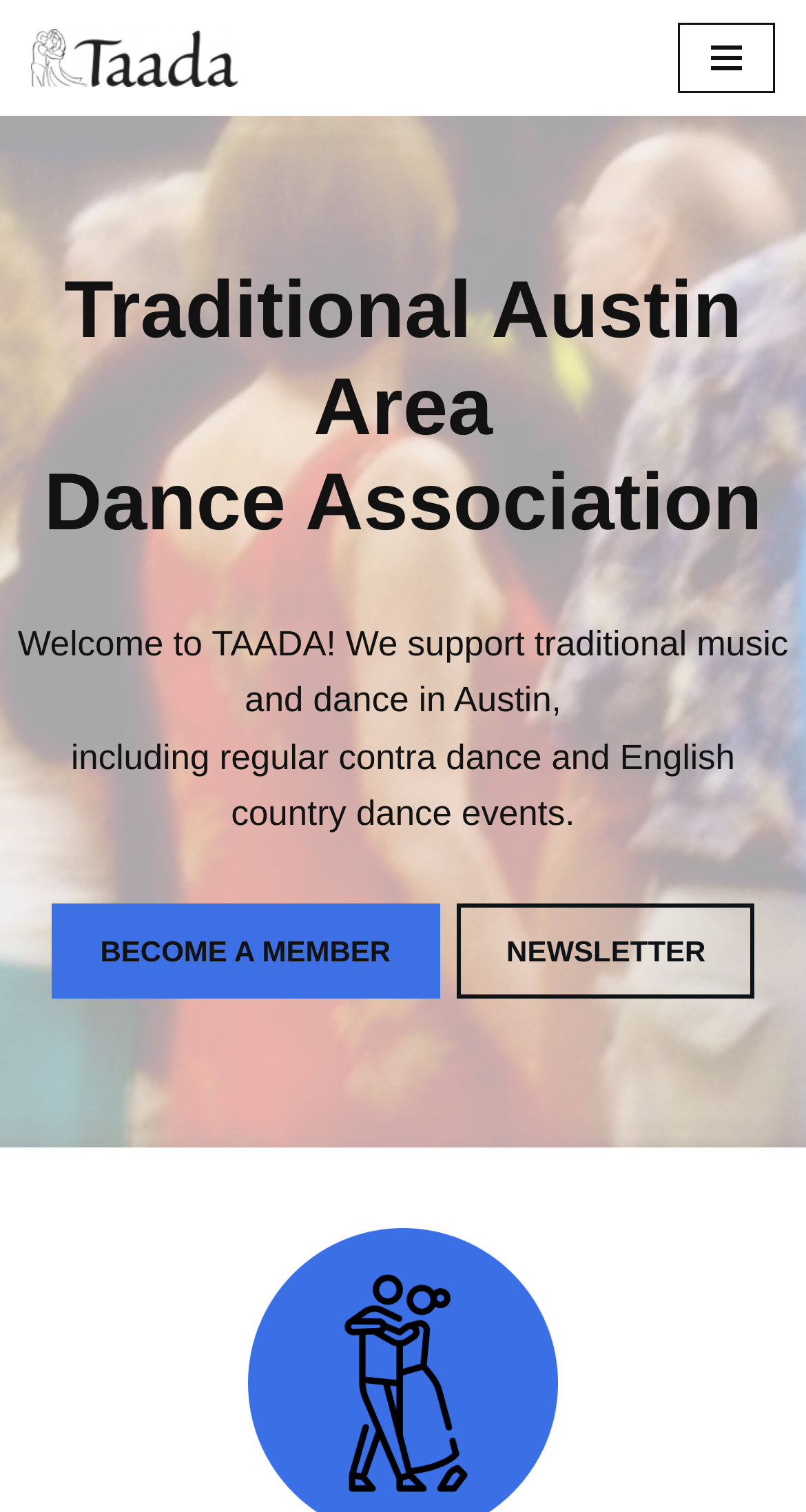What type of dance events are mentioned?
Provide a short answer using one word or a brief phrase based on the image.

Contra dance and English country dance